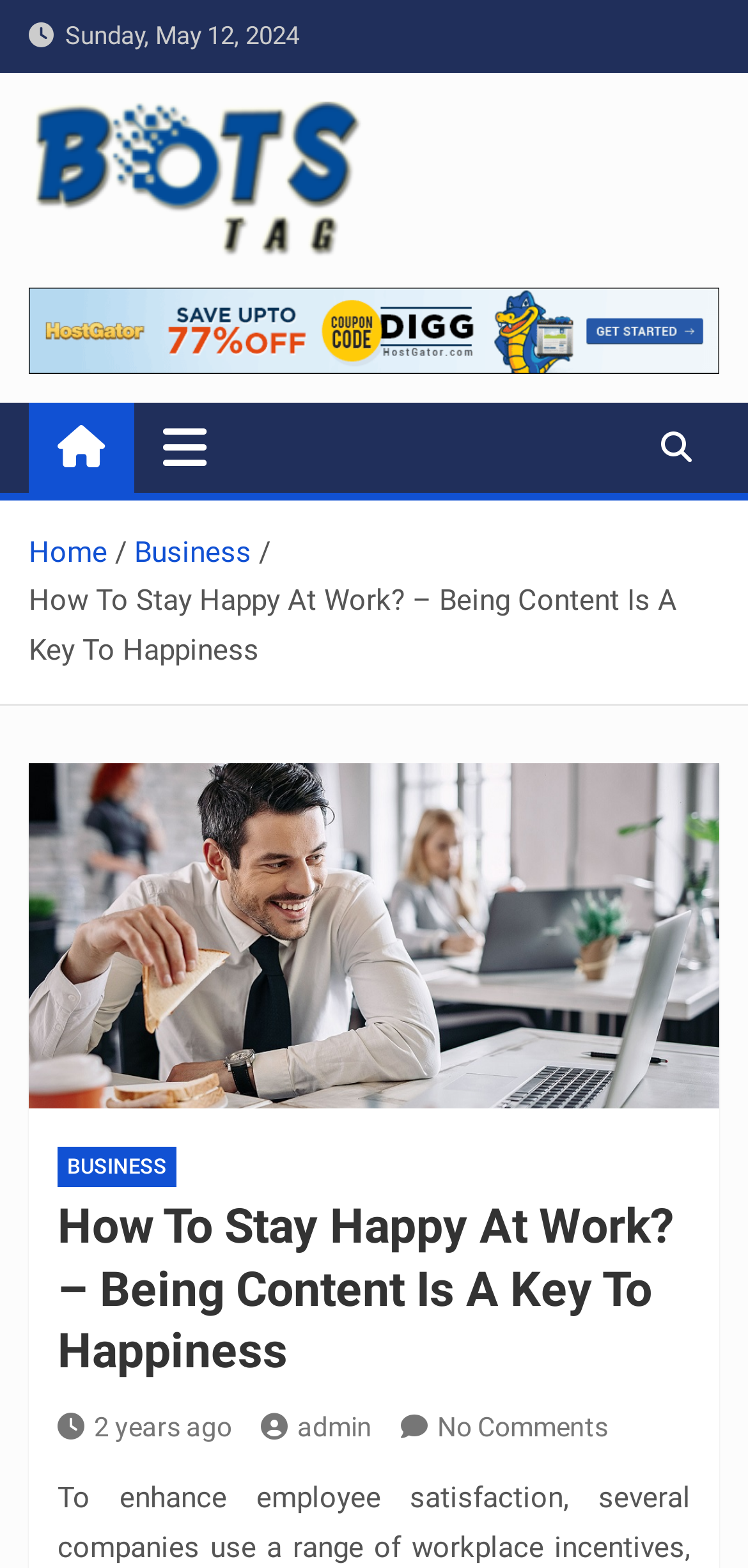Please extract and provide the main headline of the webpage.

How To Stay Happy At Work? – Being Content Is A Key To Happiness